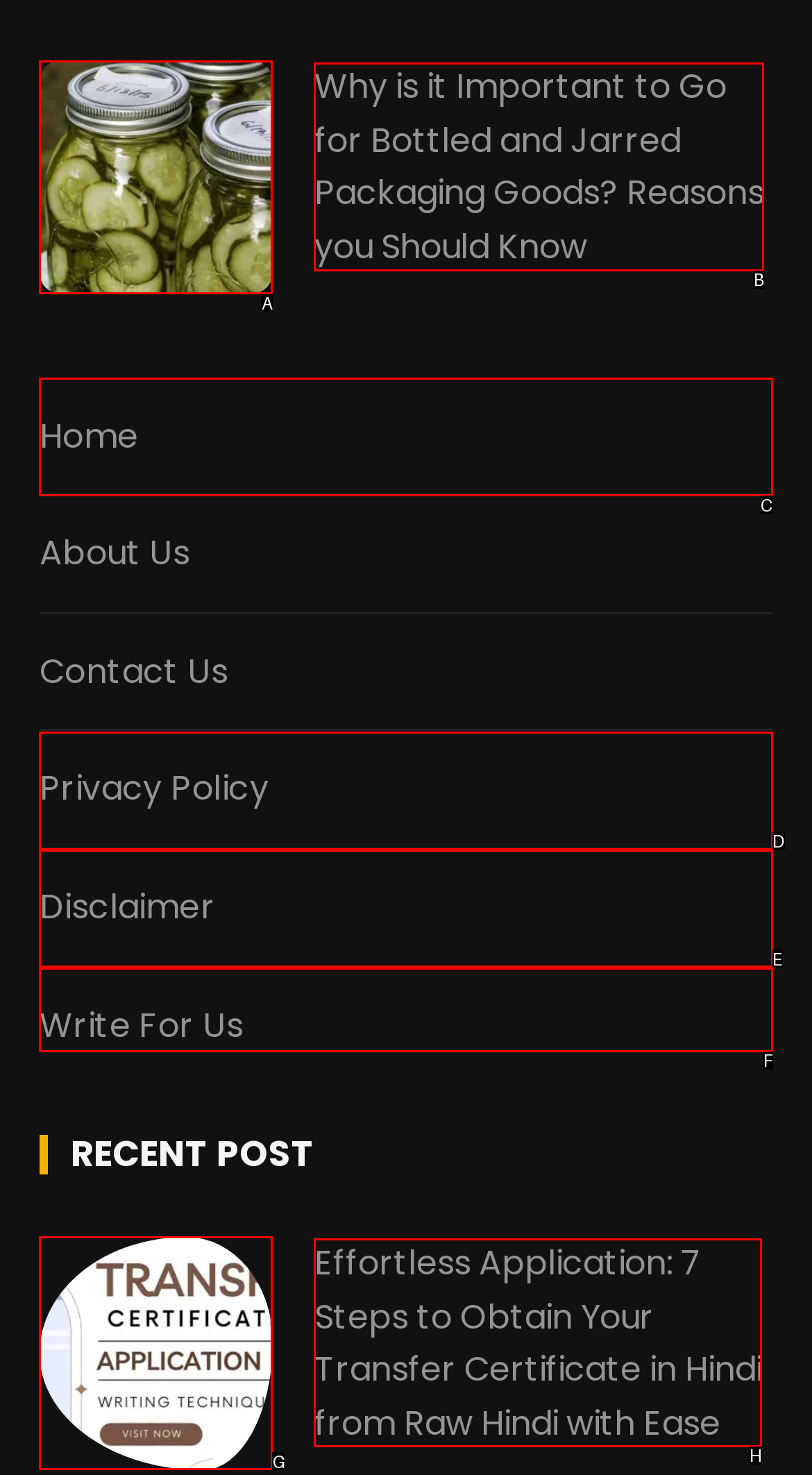Given the instruction: write for us, which HTML element should you click on?
Answer with the letter that corresponds to the correct option from the choices available.

F